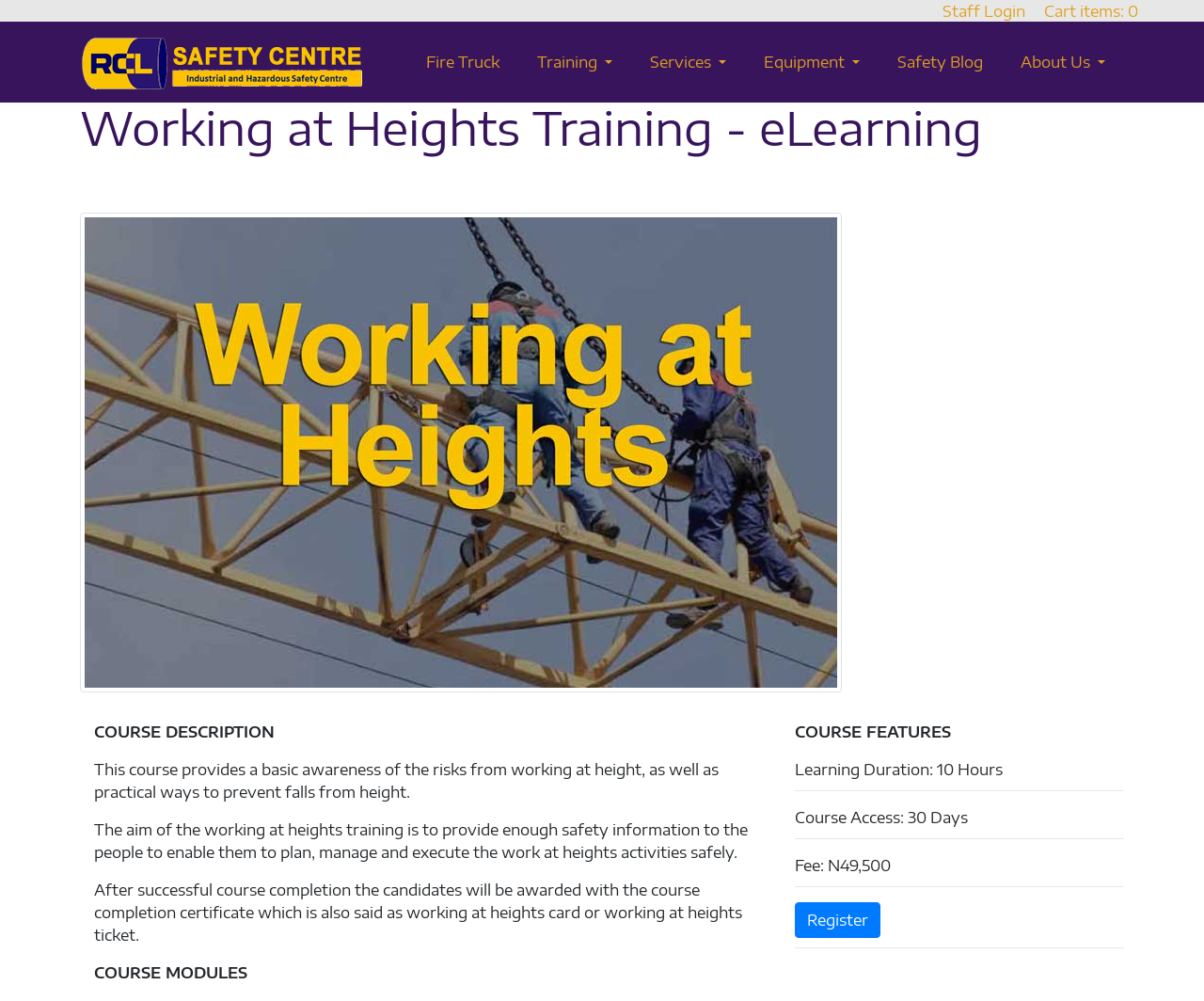What do I get after completing the course?
Please give a detailed and elaborate answer to the question based on the image.

I found the answer by reading the course description, which states that after successful course completion, candidates will be awarded with the course completion certificate, also known as working at heights card or working at heights ticket.